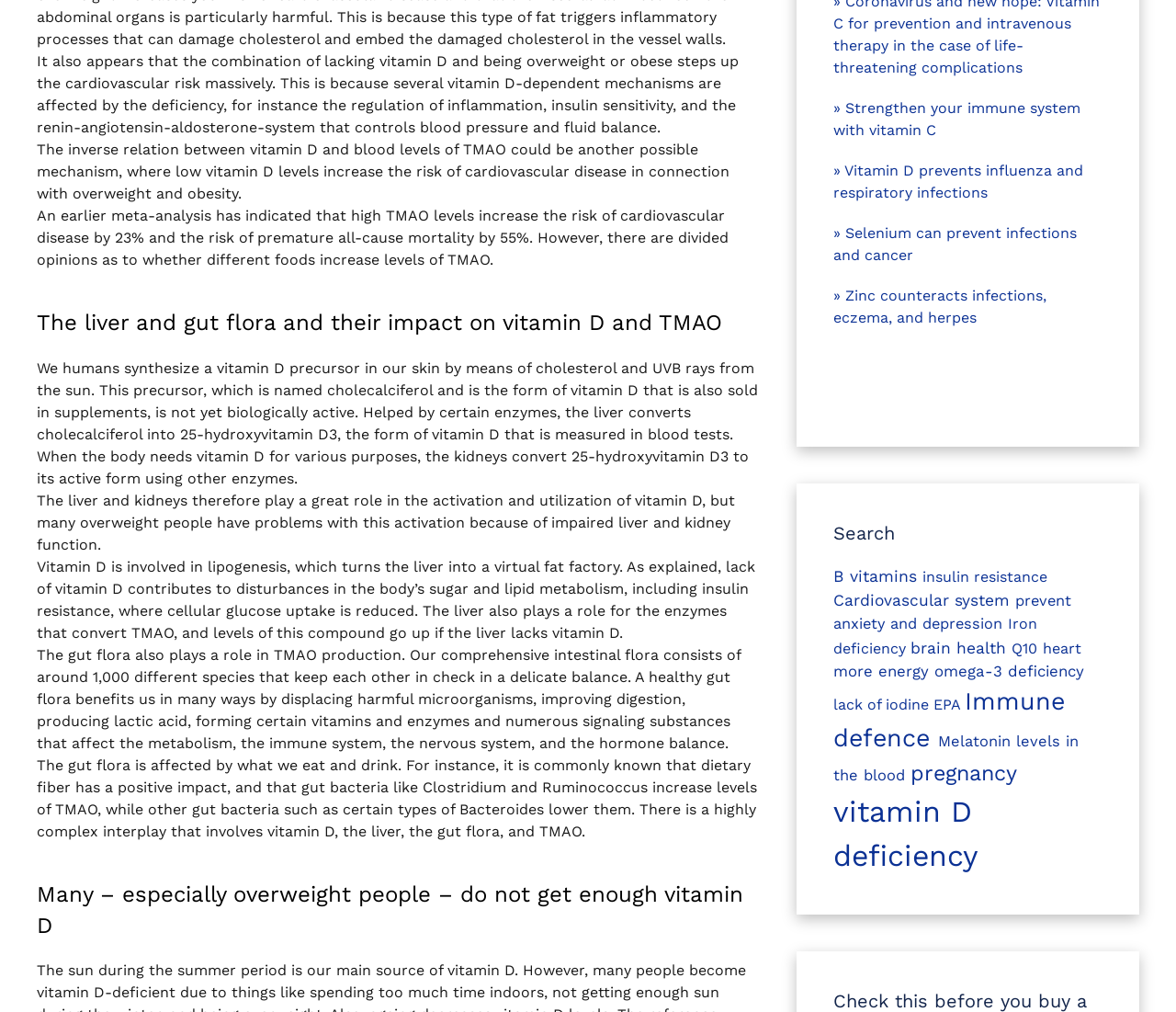Please identify the bounding box coordinates of the element's region that needs to be clicked to fulfill the following instruction: "Search for information on B vitamins". The bounding box coordinates should consist of four float numbers between 0 and 1, i.e., [left, top, right, bottom].

[0.708, 0.56, 0.784, 0.579]